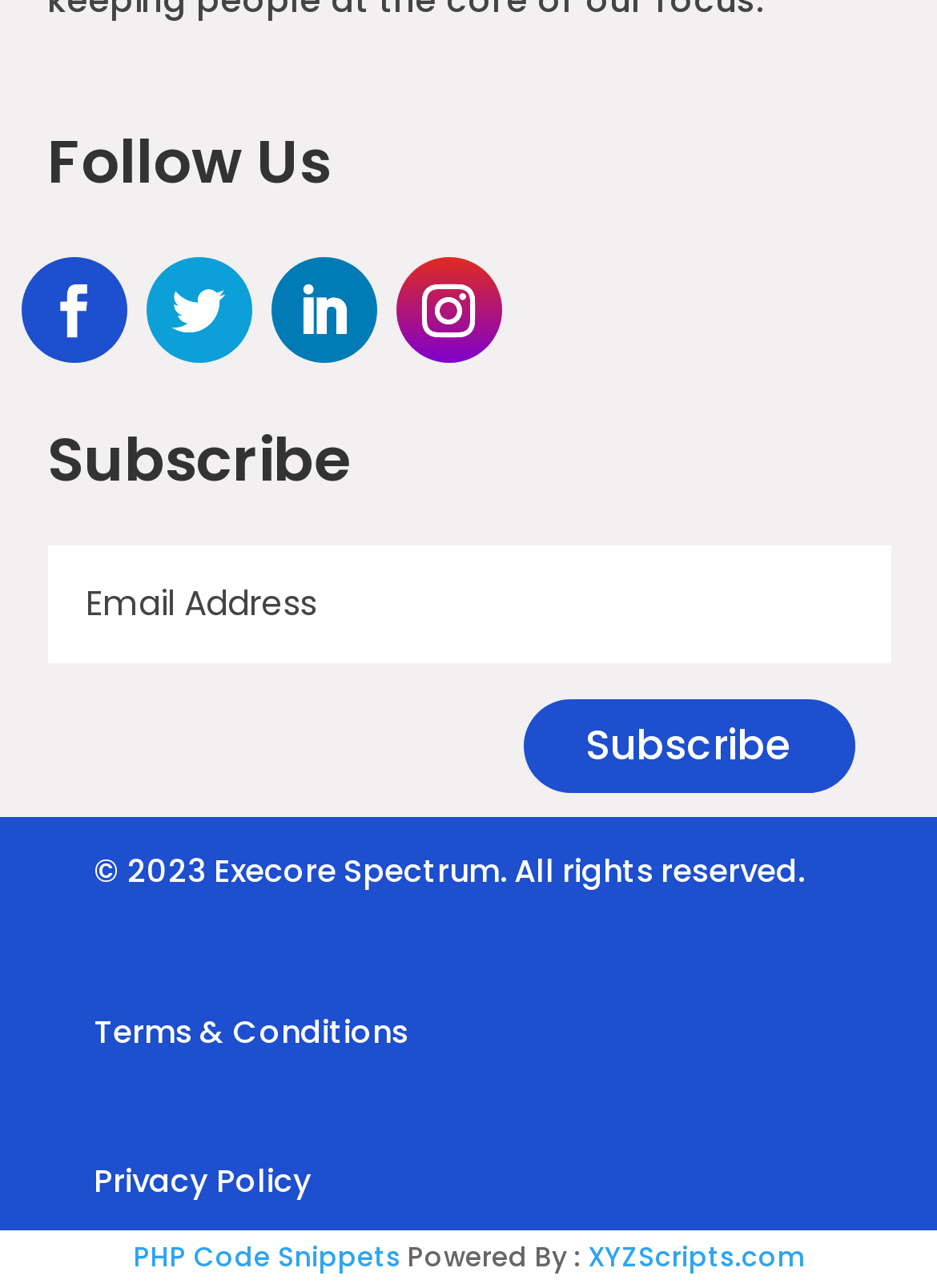What is the purpose of the textbox?
Based on the image, please offer an in-depth response to the question.

The textbox is located below the 'Subscribe' heading, and it is likely used to enter an email address to subscribe to a newsletter or receive updates.